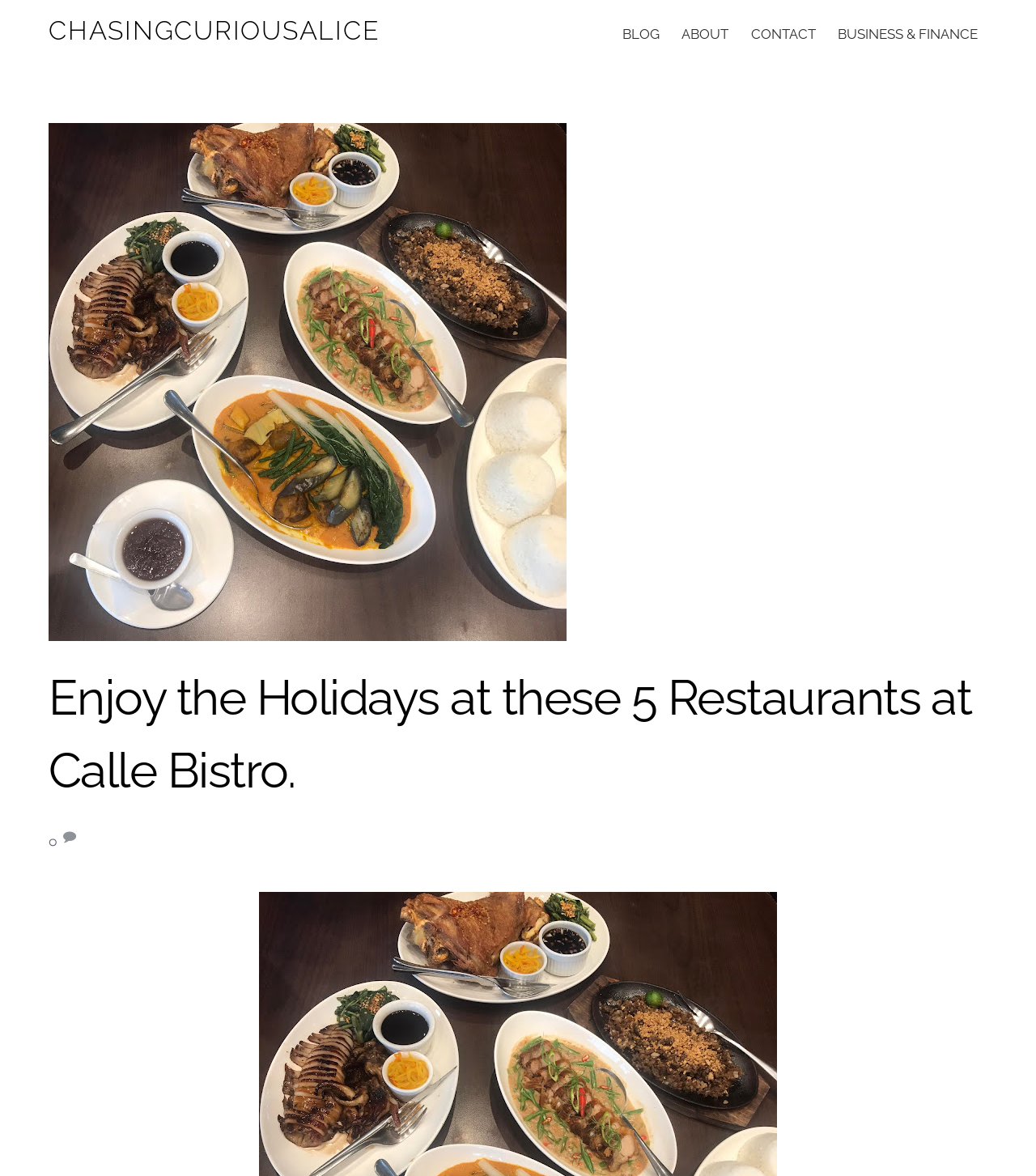Please indicate the bounding box coordinates for the clickable area to complete the following task: "read about the author". The coordinates should be specified as four float numbers between 0 and 1, i.e., [left, top, right, bottom].

[0.649, 0.012, 0.712, 0.047]